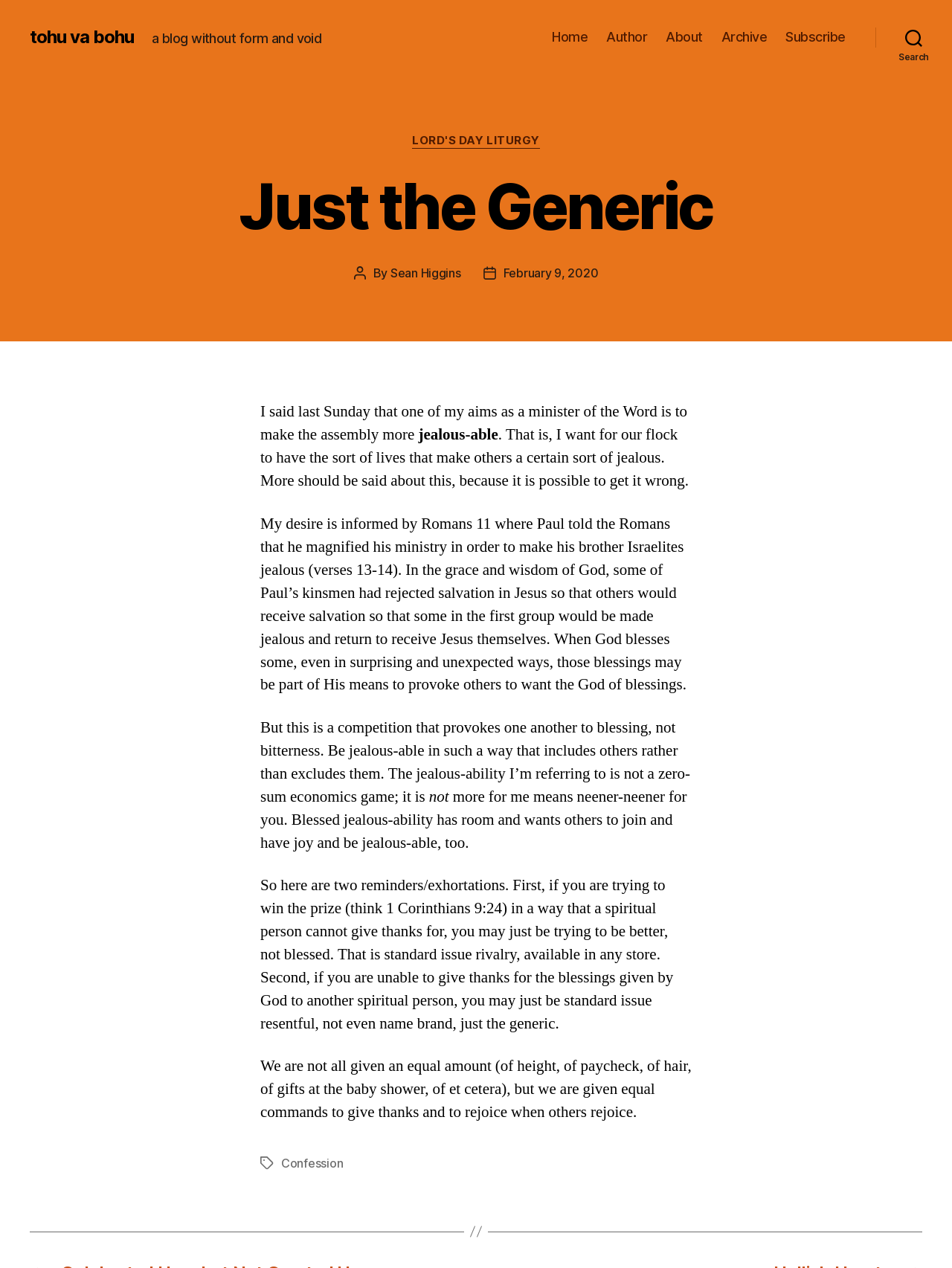Identify the bounding box coordinates of the clickable region necessary to fulfill the following instruction: "Read the post by Sean Higgins". The bounding box coordinates should be four float numbers between 0 and 1, i.e., [left, top, right, bottom].

[0.41, 0.21, 0.484, 0.221]